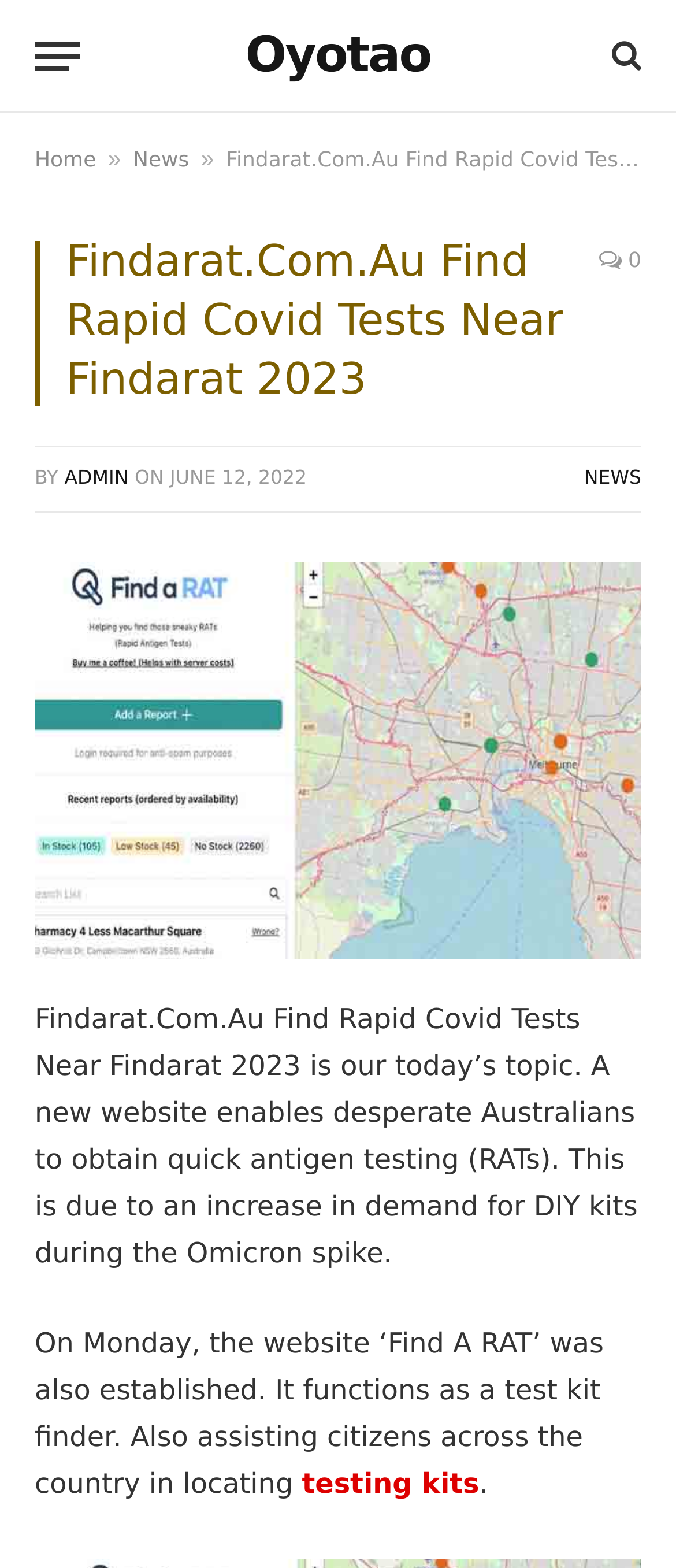Provide a brief response to the question using a single word or phrase: 
What is the context of the Omicron spike?

Increase in demand for DIY kits